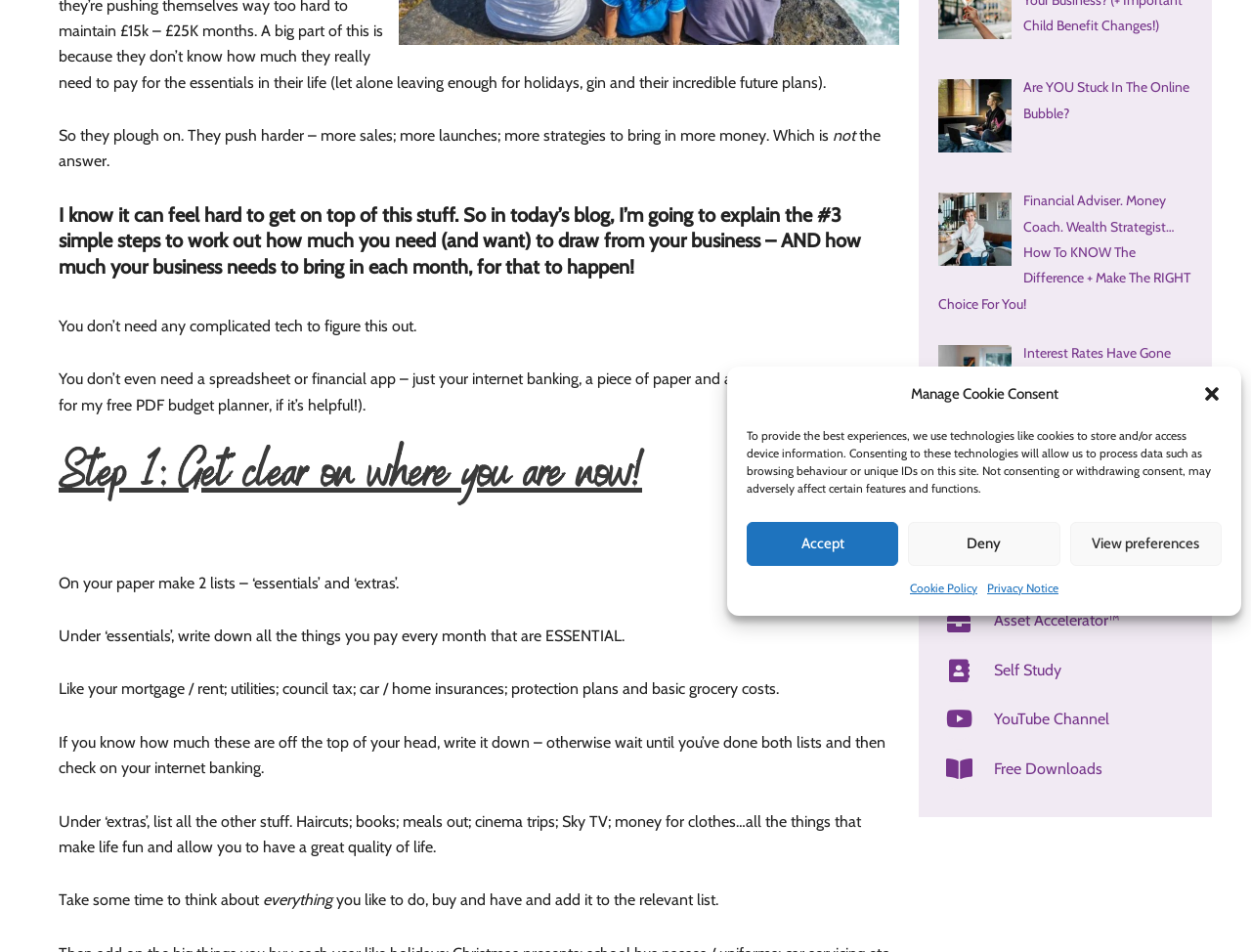Locate the UI element described as follows: "ABN 34 620 937 019". Return the bounding box coordinates as four float numbers between 0 and 1 in the order [left, top, right, bottom].

None